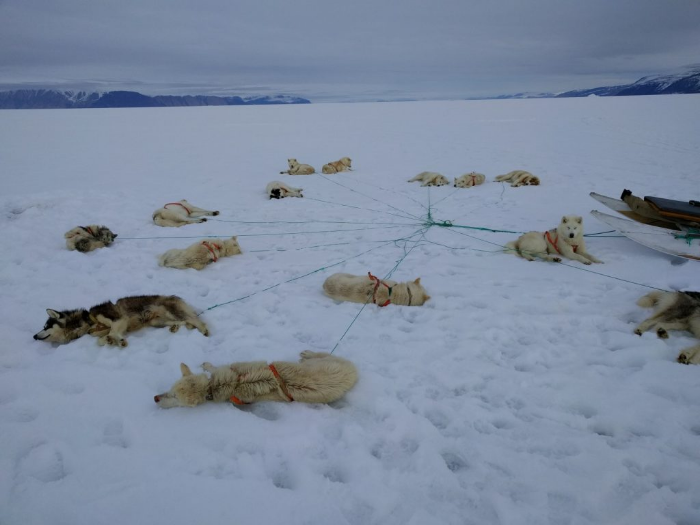Provide a brief response to the question using a single word or phrase: 
What is the purpose of the measurement campaign?

Understanding sea-ice evolution